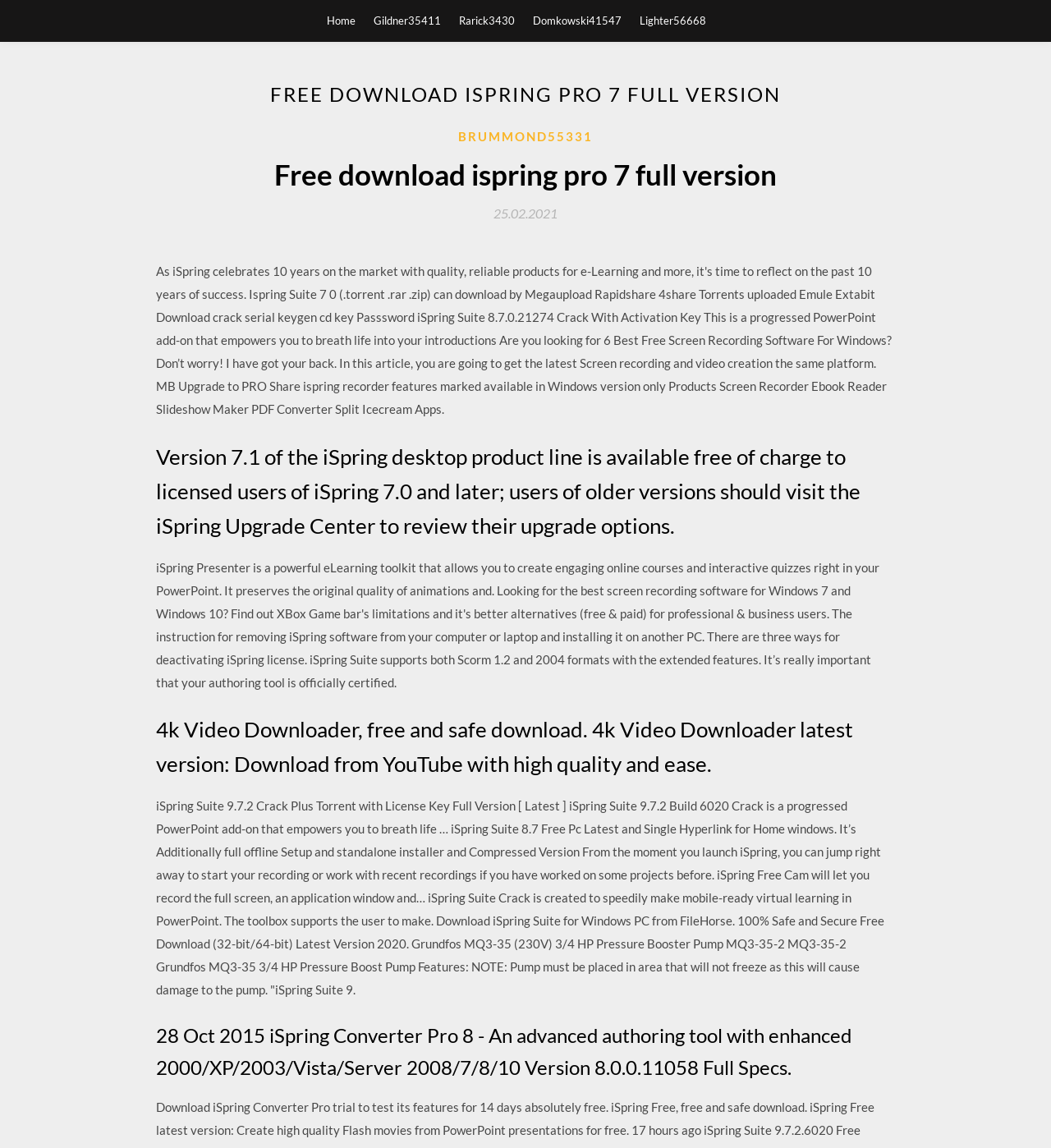How many versions of iSpring are mentioned on the webpage?
Refer to the screenshot and answer in one word or phrase.

3